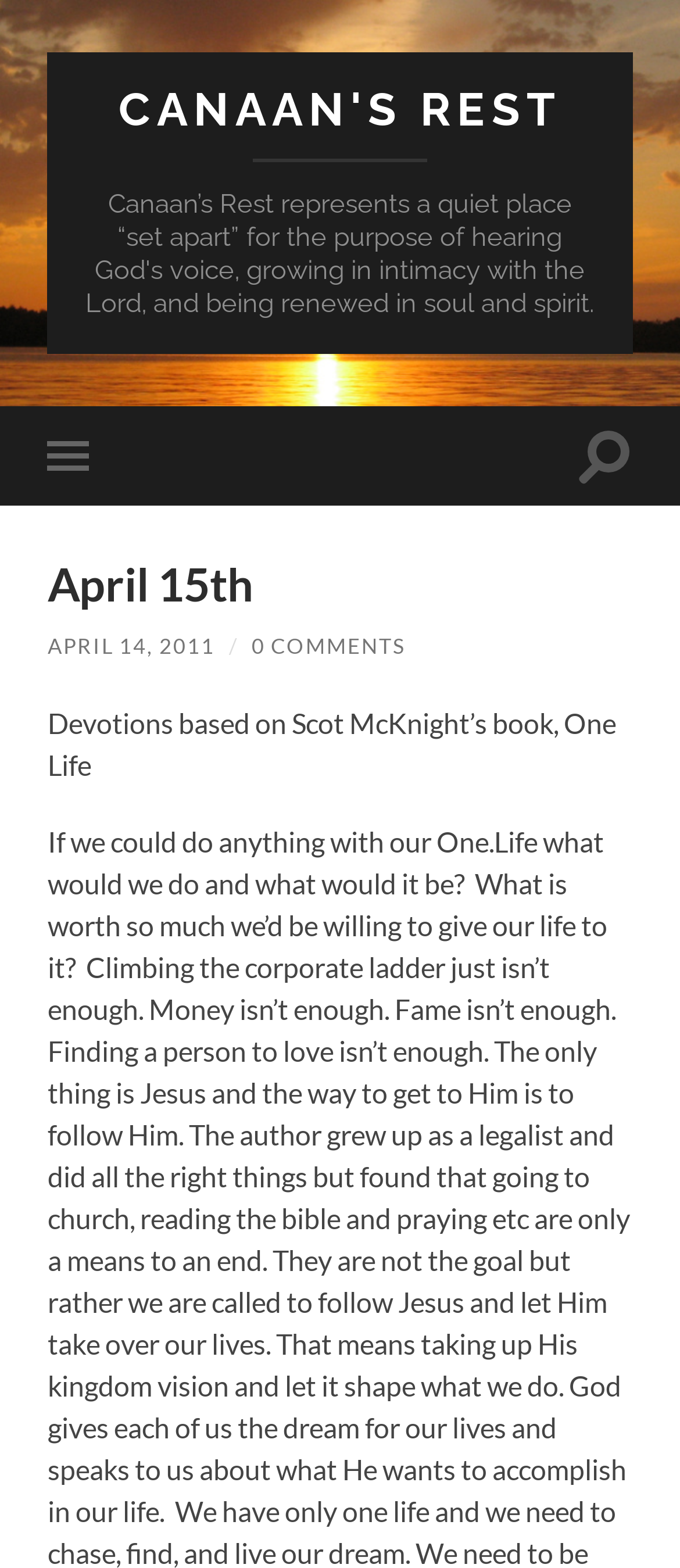Answer the following in one word or a short phrase: 
What is the name of the website?

CANAAN'S REST